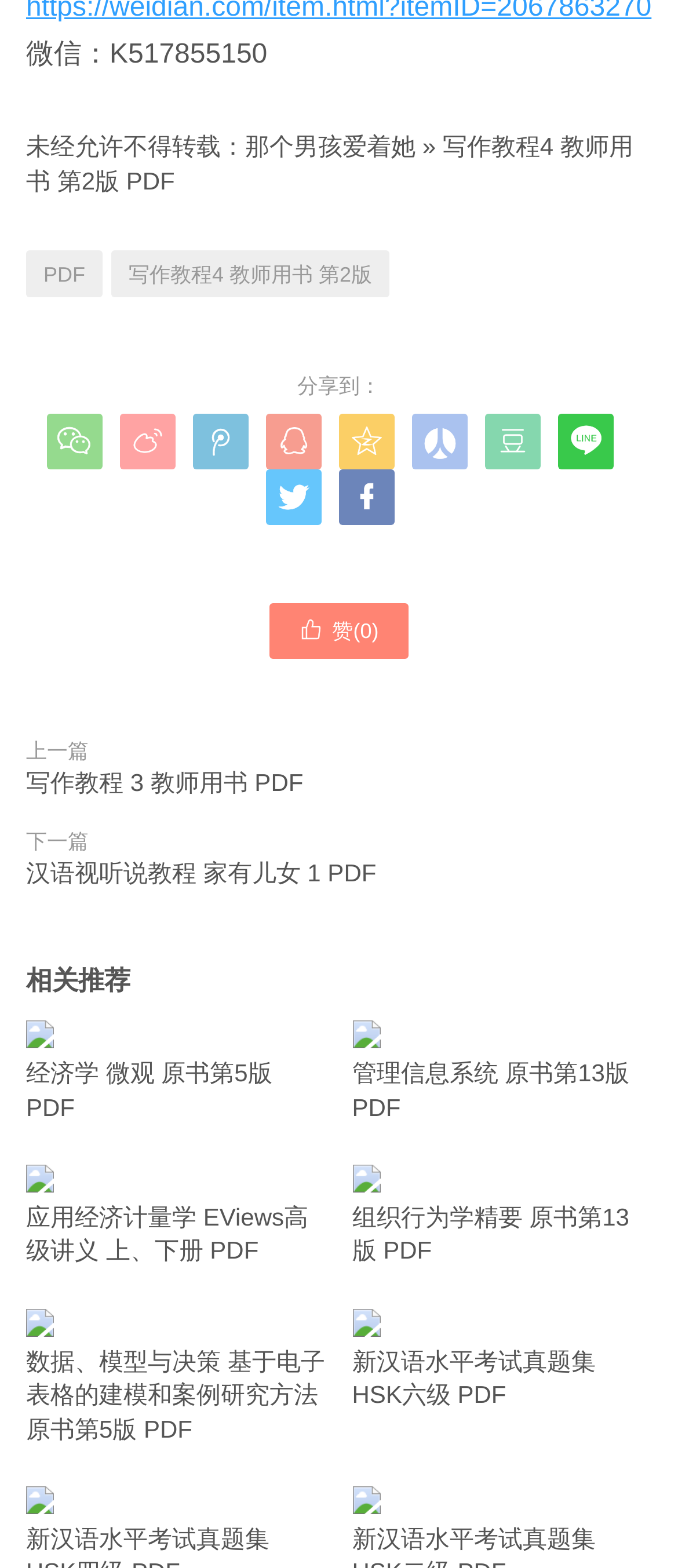What is the title of the first recommended book?
Using the image as a reference, answer the question with a short word or phrase.

经济学 微观 原书第5版 PDF